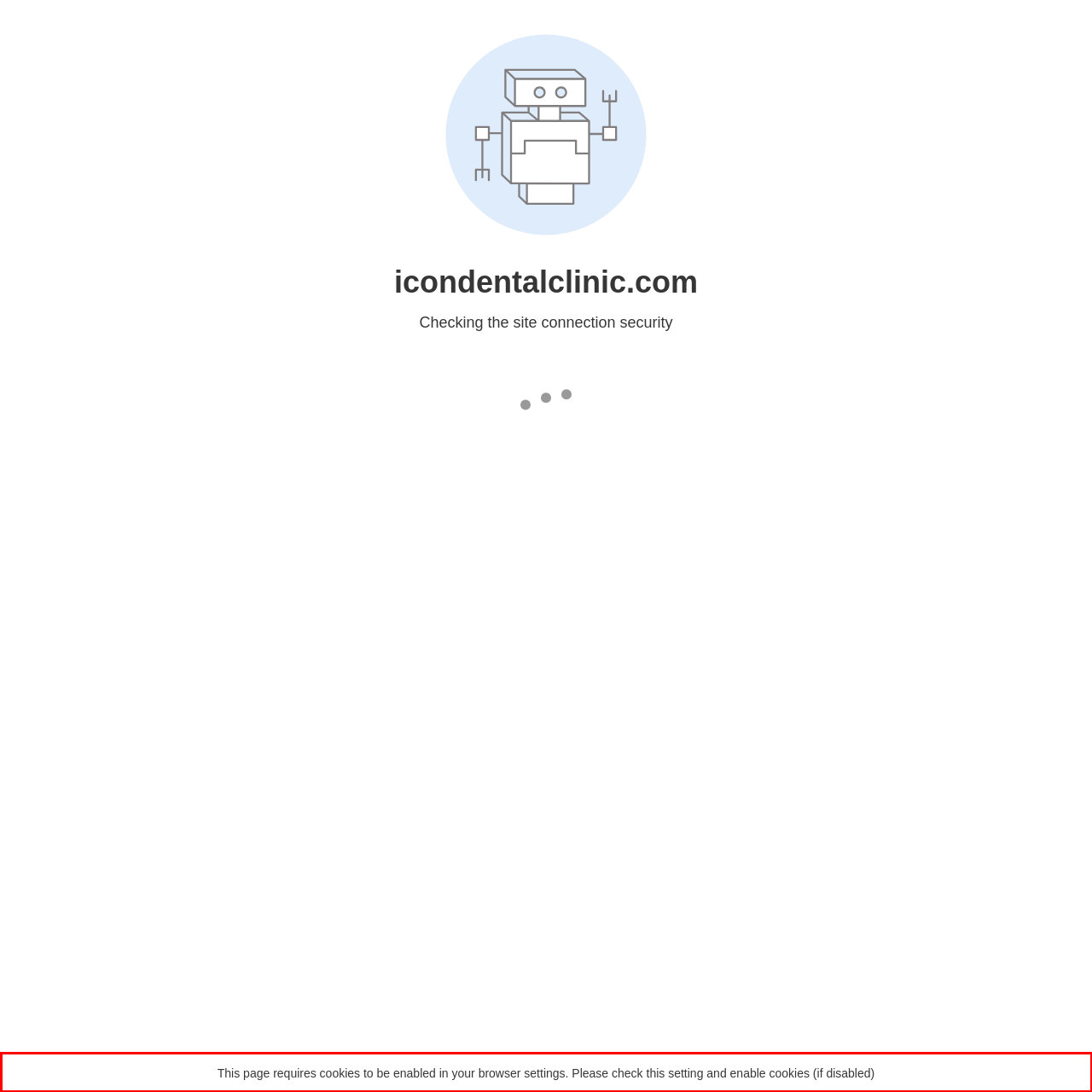The screenshot provided shows a webpage with a red bounding box. Apply OCR to the text within this red bounding box and provide the extracted content.

This page requires cookies to be enabled in your browser settings. Please check this setting and enable cookies (if disabled)